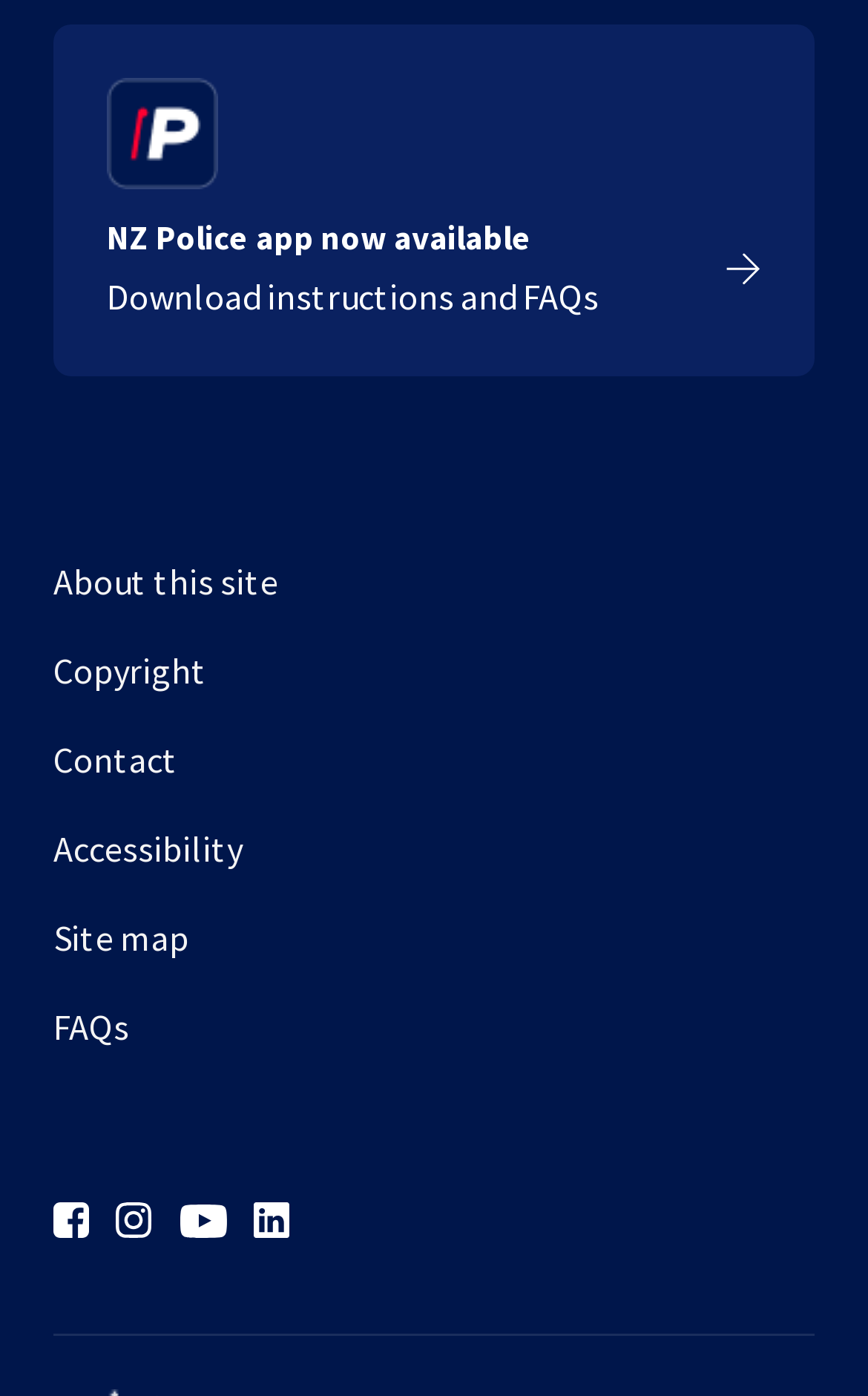Determine the bounding box coordinates of the region to click in order to accomplish the following instruction: "Download the NZ Police app". Provide the coordinates as four float numbers between 0 and 1, specifically [left, top, right, bottom].

[0.123, 0.056, 0.877, 0.231]